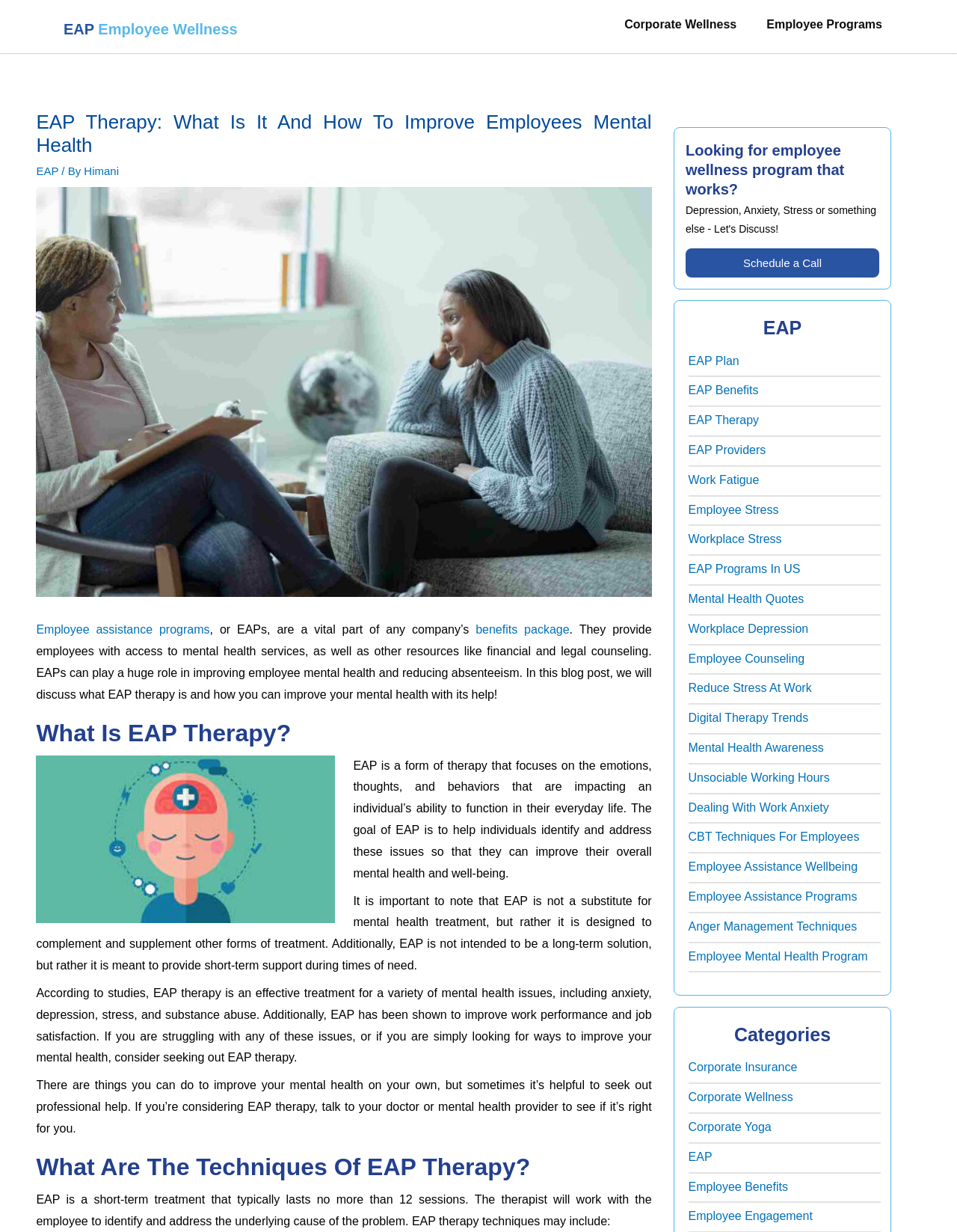Please mark the bounding box coordinates of the area that should be clicked to carry out the instruction: "Click on 'EAP Therapy' link".

[0.719, 0.336, 0.793, 0.346]